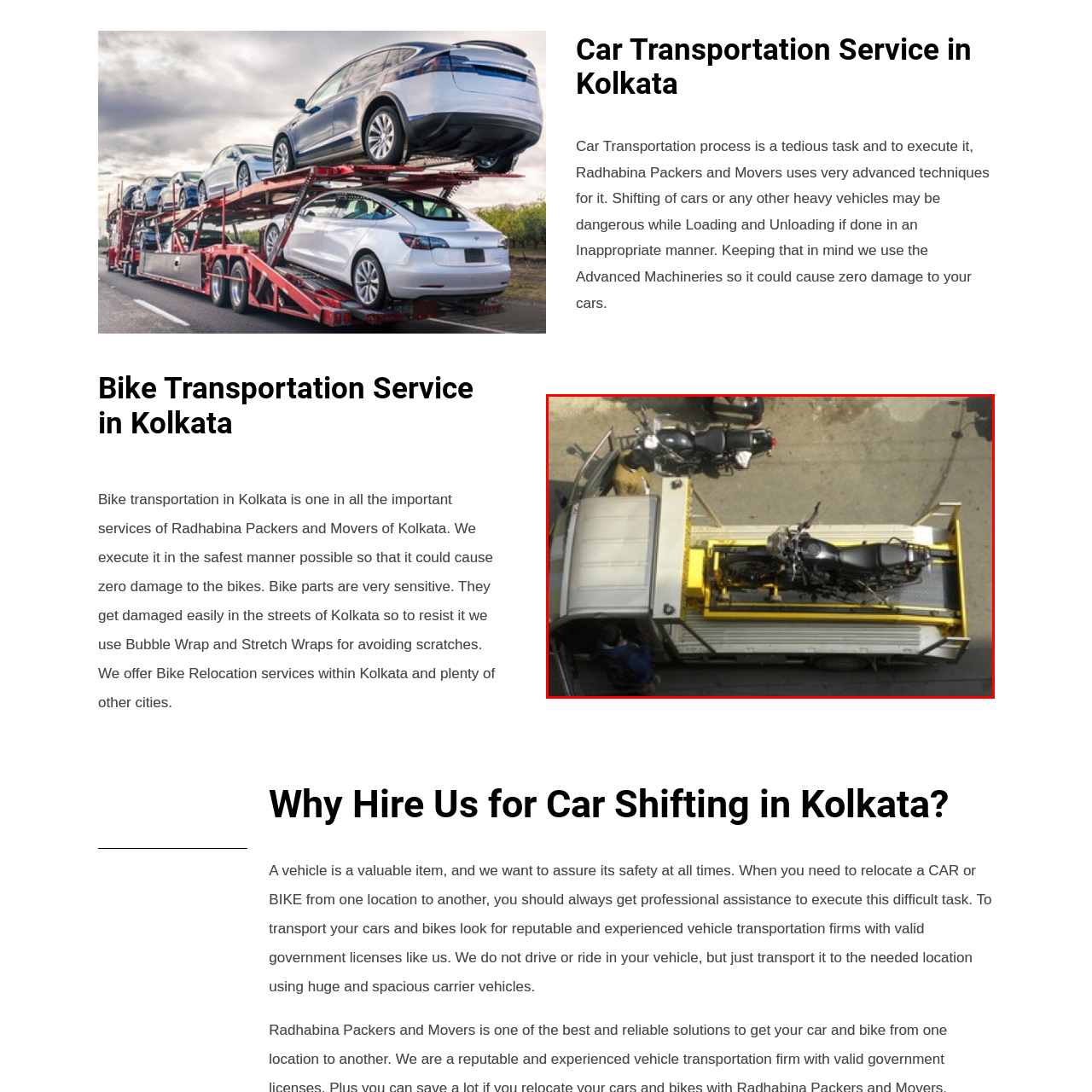What is the priority of Radhabina Packers and Movers?  
Look closely at the image marked by the red border and give a detailed response rooted in the visual details found within the image.

According to the image caption, Radhabina Packers and Movers prioritizes safety and uses advanced techniques for transporting bikes, ensuring they are well-protected against the bustling streets of Kolkata.